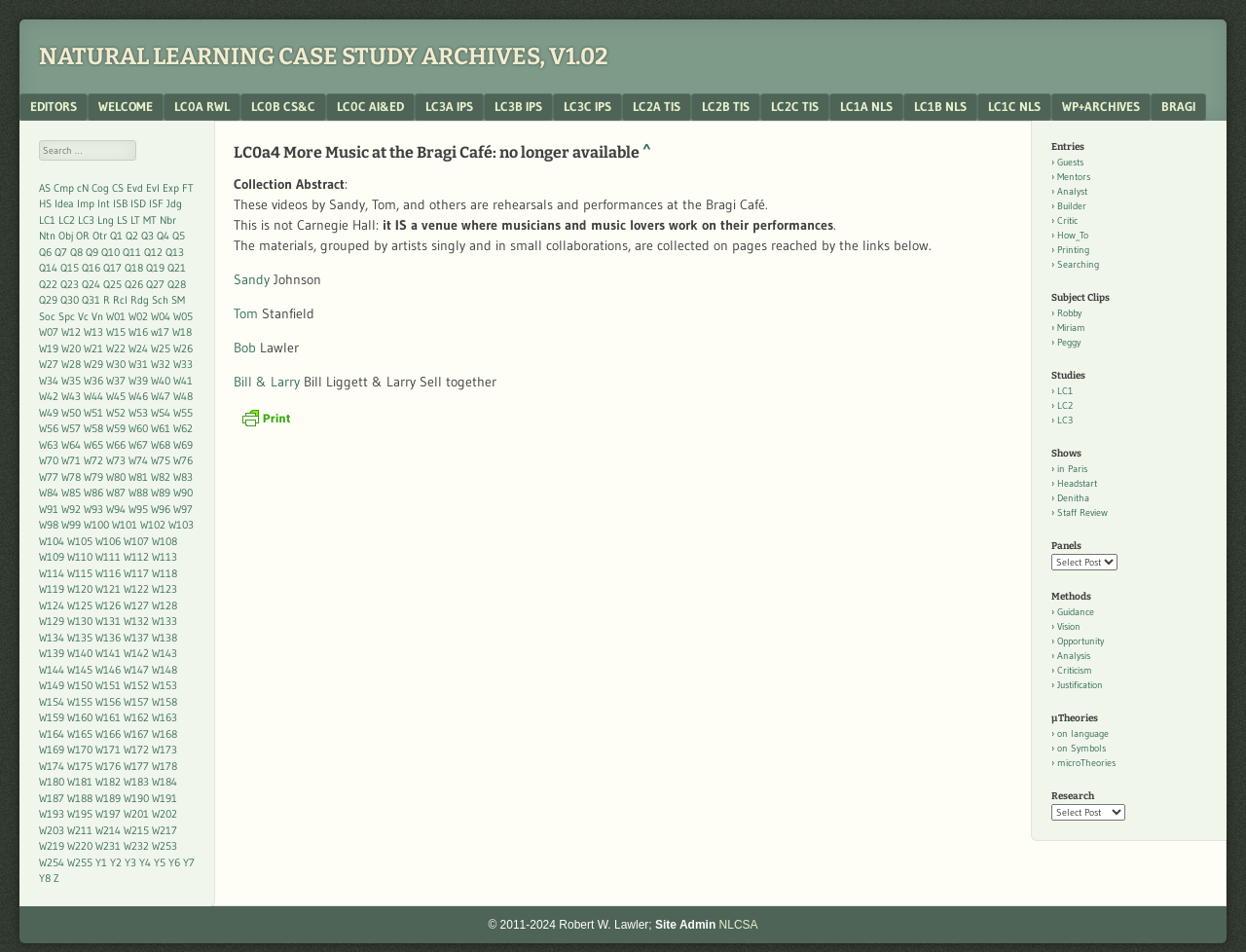Answer the question below with a single word or a brief phrase: 
What is the name of the café where musicians perform?

Bragi Café